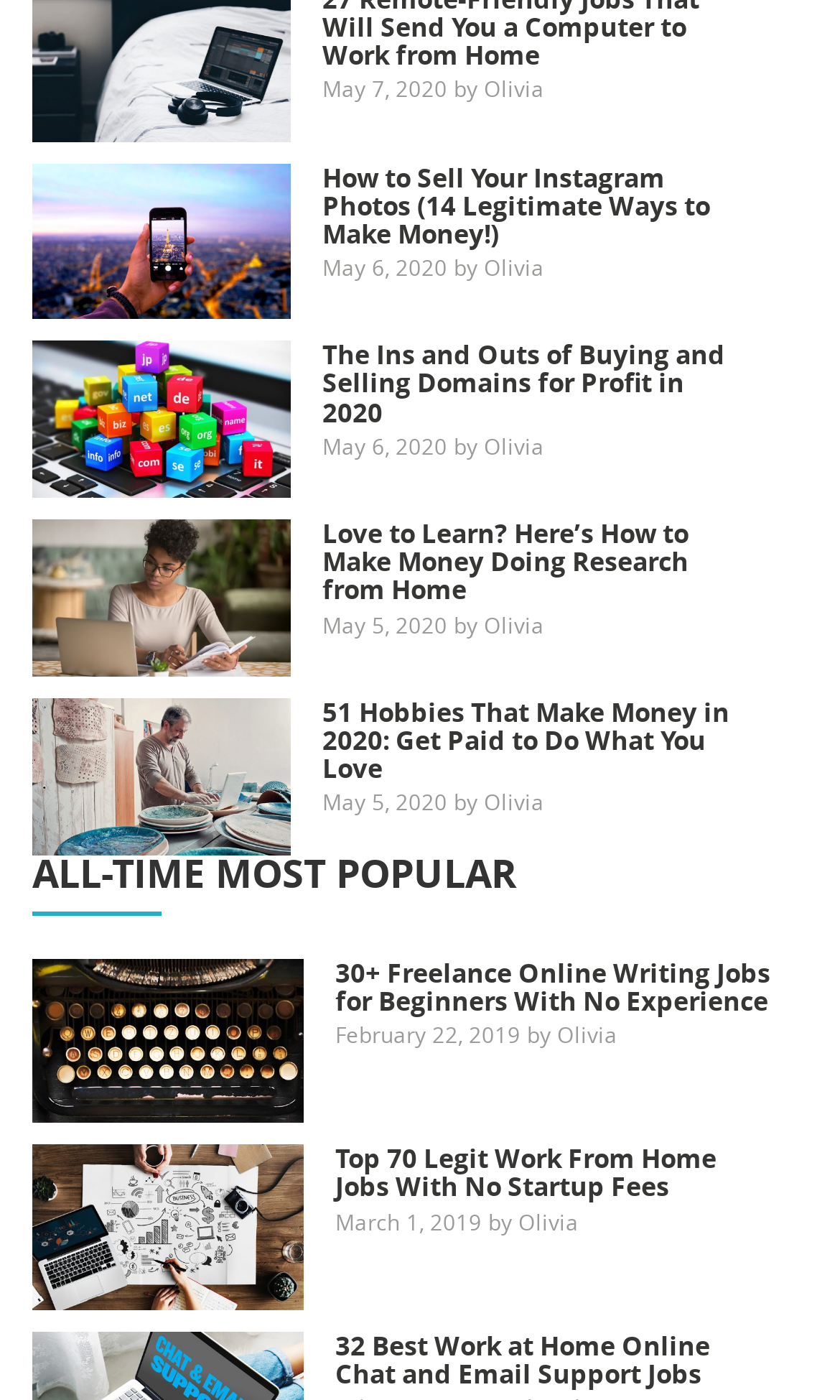Please find and report the bounding box coordinates of the element to click in order to perform the following action: "Read the post about buying and selling domains". The coordinates should be expressed as four float numbers between 0 and 1, in the format [left, top, right, bottom].

[0.384, 0.241, 0.863, 0.307]